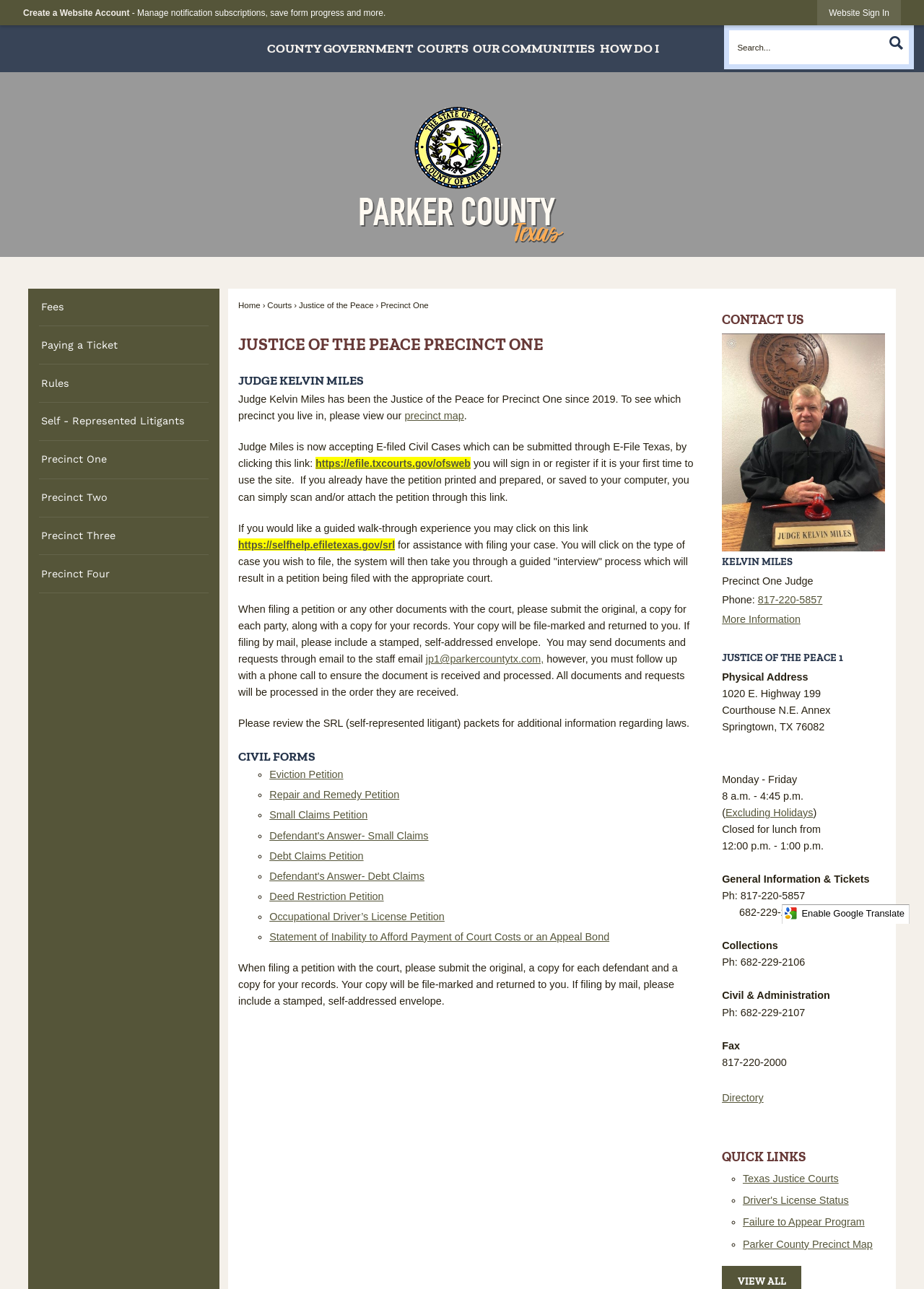Identify the bounding box of the HTML element described as: "Parker County Precinct Map".

[0.804, 0.961, 0.944, 0.97]